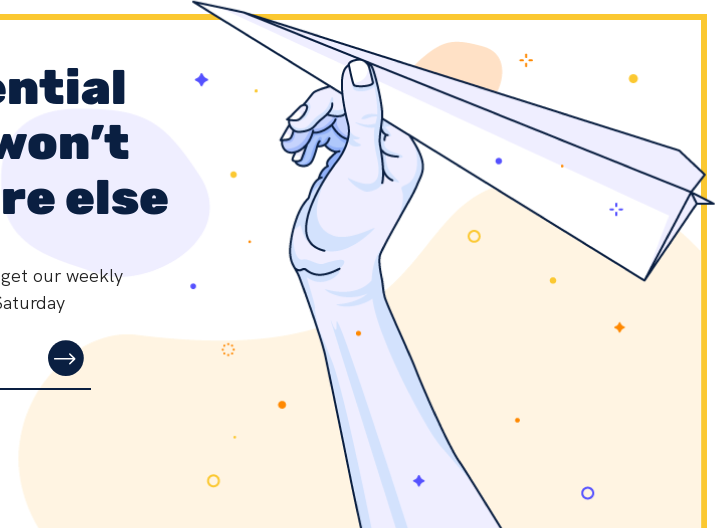Answer this question in one word or a short phrase: What is the theme of the background shapes?

Communication and creativity